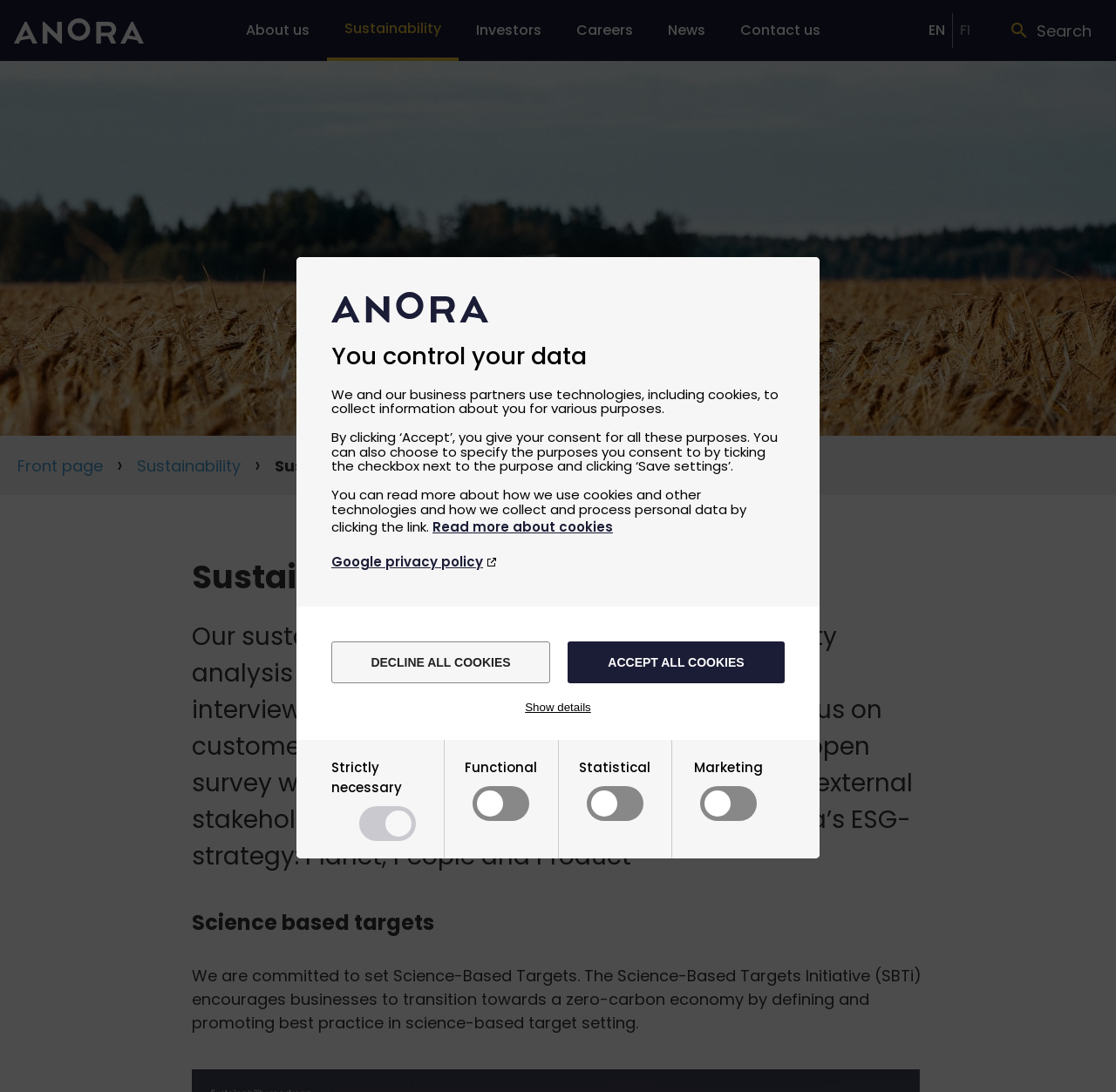What is the focus of Anora's ESG-strategy?
Carefully examine the image and provide a detailed answer to the question.

The webpage states that Anora has defined 3 key areas for its ESG-strategy, which are Planet, People, and Product, as part of its sustainability roadmap.